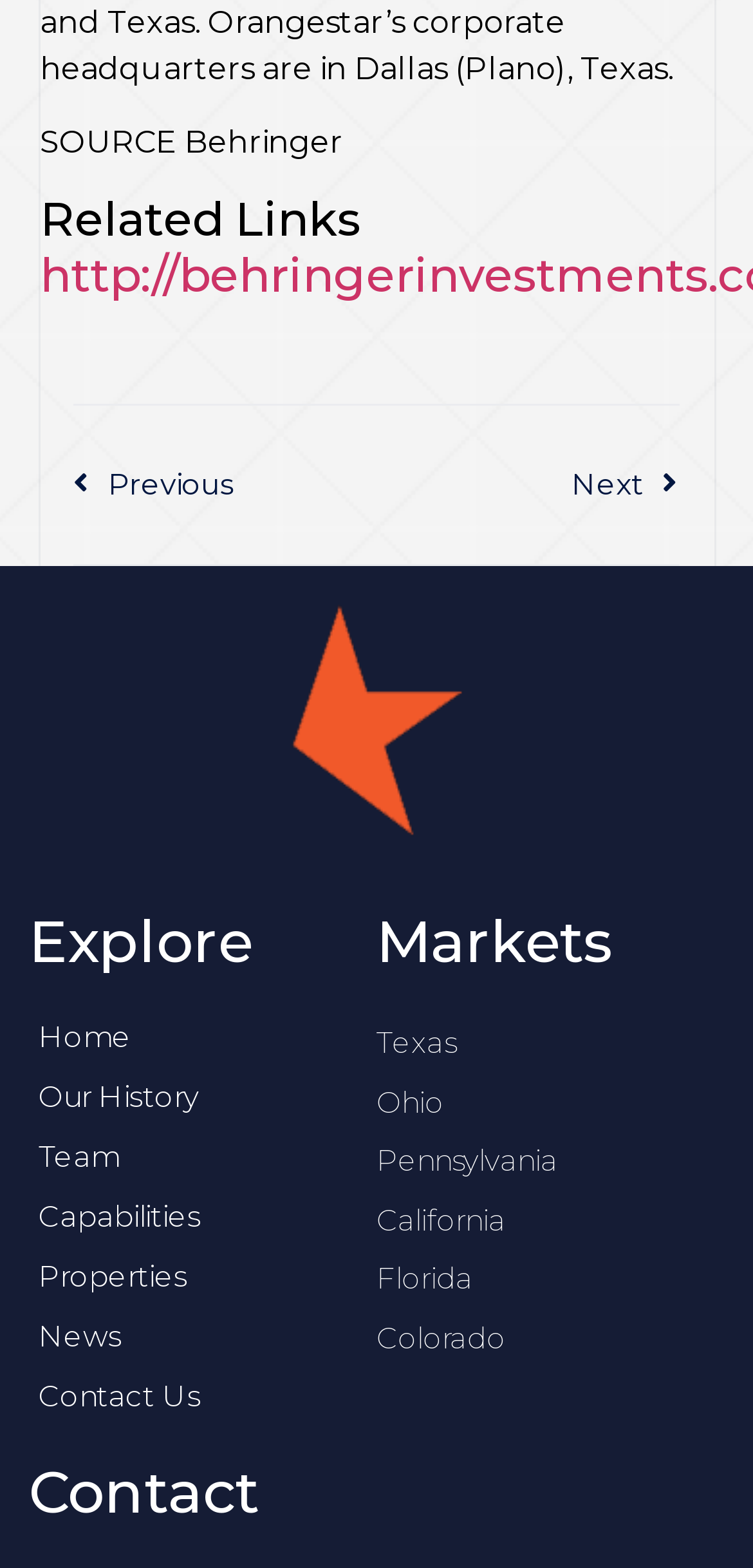Extract the bounding box coordinates of the UI element described: "alt="98730d21.jpg"". Provide the coordinates in the format [left, top, right, bottom] with values ranging from 0 to 1.

None